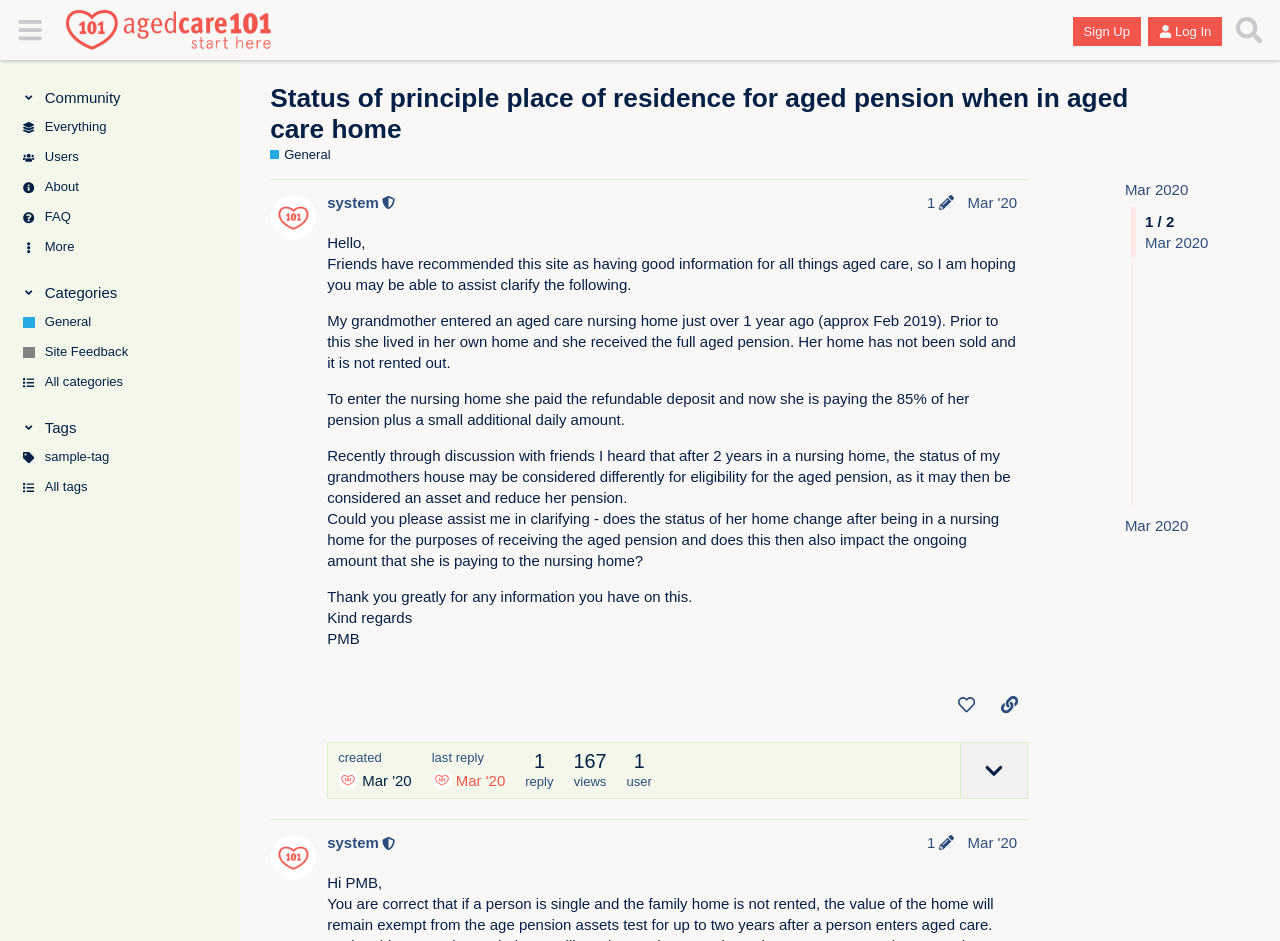Given the description "Site Feedback", provide the bounding box coordinates of the corresponding UI element.

[0.0, 0.359, 0.188, 0.391]